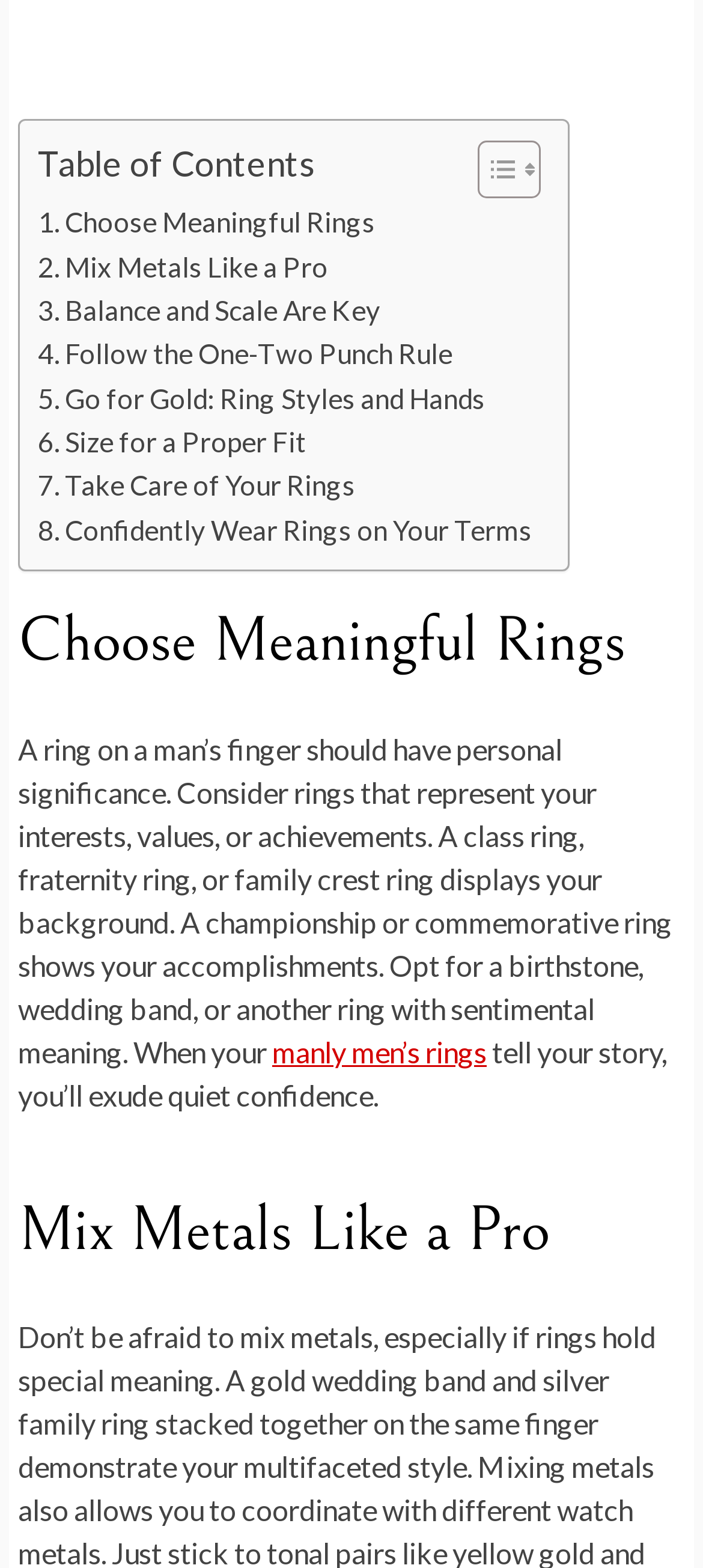Could you specify the bounding box coordinates for the clickable section to complete the following instruction: "Choose Meaningful Rings"?

[0.054, 0.128, 0.533, 0.156]